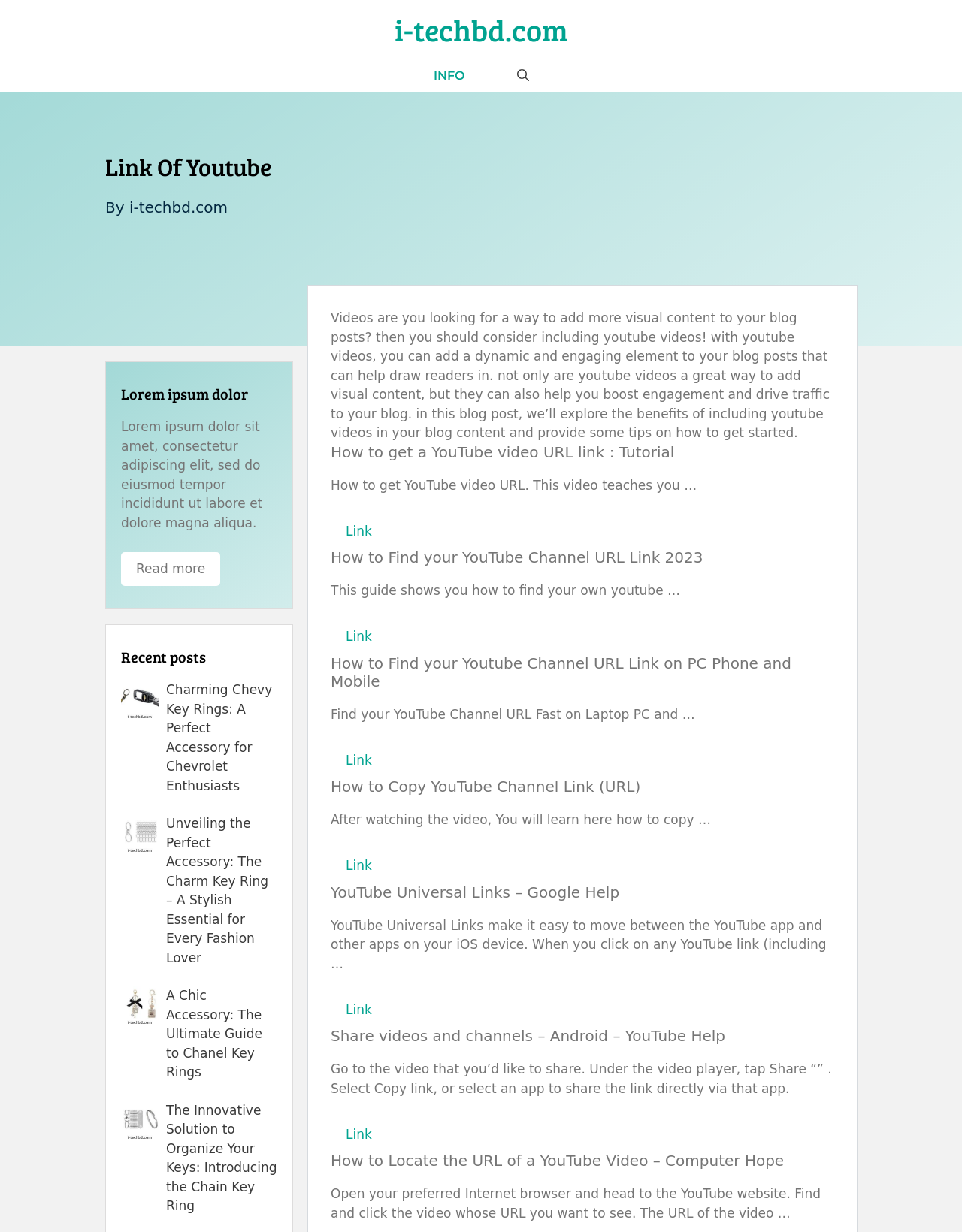Create a detailed summary of all the visual and textual information on the webpage.

This webpage is about finding the link of a YouTube video. At the top, there is a banner with the site's name "i-techbd.com" and a navigation menu with links to "INFO" and a search button. Below the navigation menu, there is a heading "Link Of Youtube" followed by a brief description of the benefits of including YouTube videos in blog posts.

The main content of the webpage is divided into several sections, each with a heading and a brief description. The sections are arranged vertically, with the first section starting from the top left corner of the page. Each section has a heading, a brief description, and a link to a YouTube video or a related webpage. The headings of the sections include "How to get a YouTube video URL link : Tutorial", "How to Find your YouTube Channel URL Link 2023", "How to Find your Youtube Channel URL Link on PC Phone and Mobile", "How to Copy YouTube Channel Link (URL)", "YouTube Universal Links – Google Help", "Share videos and channels – Android – YouTube Help", and "How to Locate the URL of a YouTube Video – Computer Hope".

On the right side of the page, there is a section with a heading "Lorem ipsum dolor" followed by a brief description and a "Read more" link. Below this section, there is a heading "Recent posts" followed by a list of links to recent blog posts, each with a brief description and an image.

Overall, the webpage provides a collection of tutorials and guides on how to find and share YouTube video links, as well as some recent blog posts on related topics.